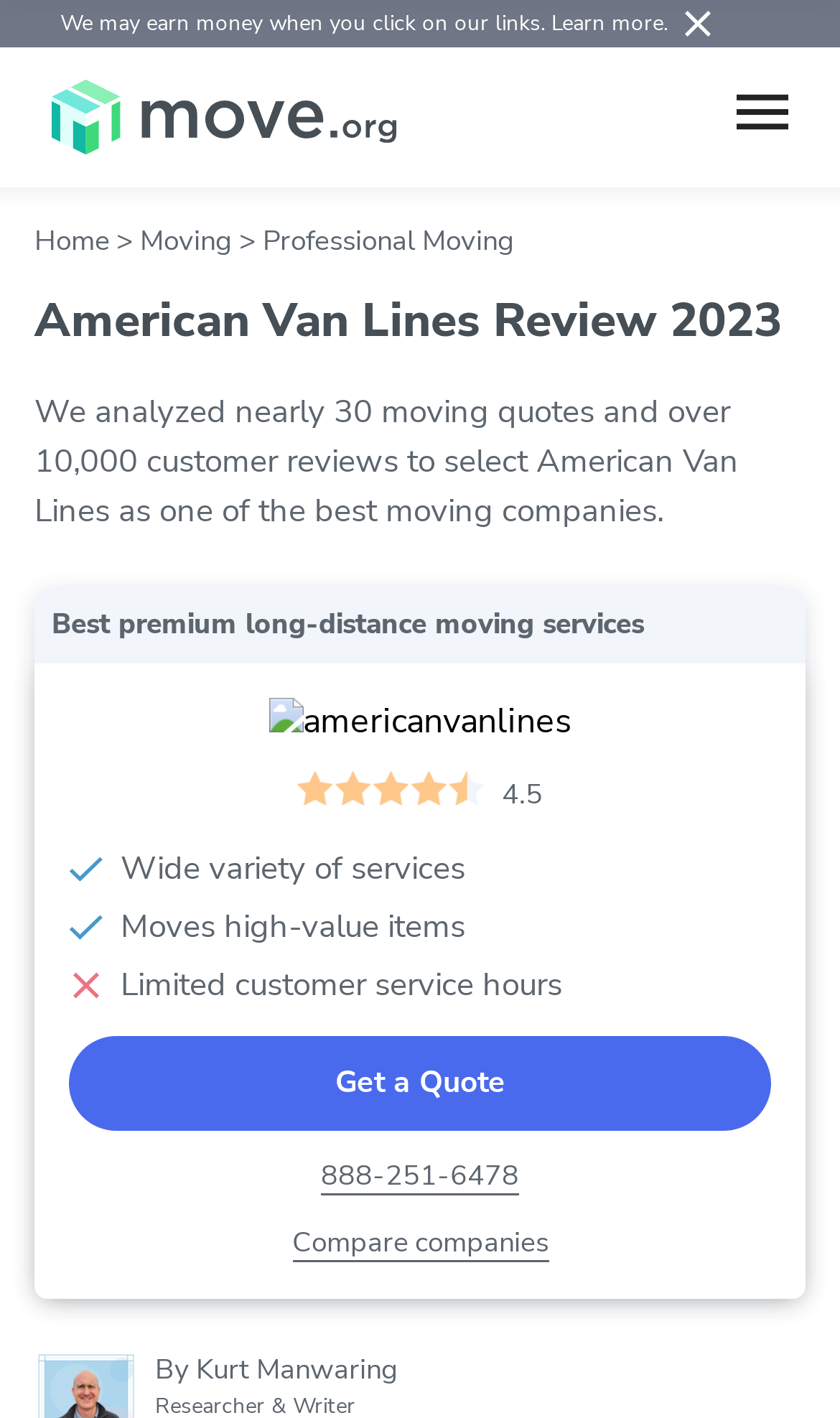Pinpoint the bounding box coordinates of the area that must be clicked to complete this instruction: "Click the 'Home' link".

[0.041, 0.156, 0.131, 0.184]